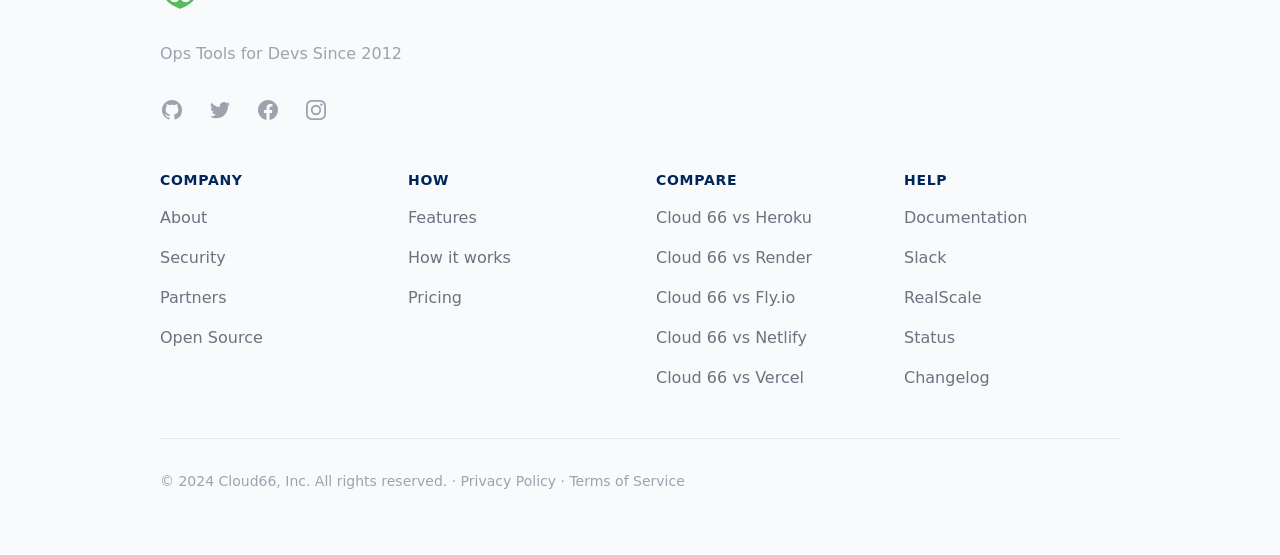Respond to the question below with a single word or phrase: How many main sections are available?

4